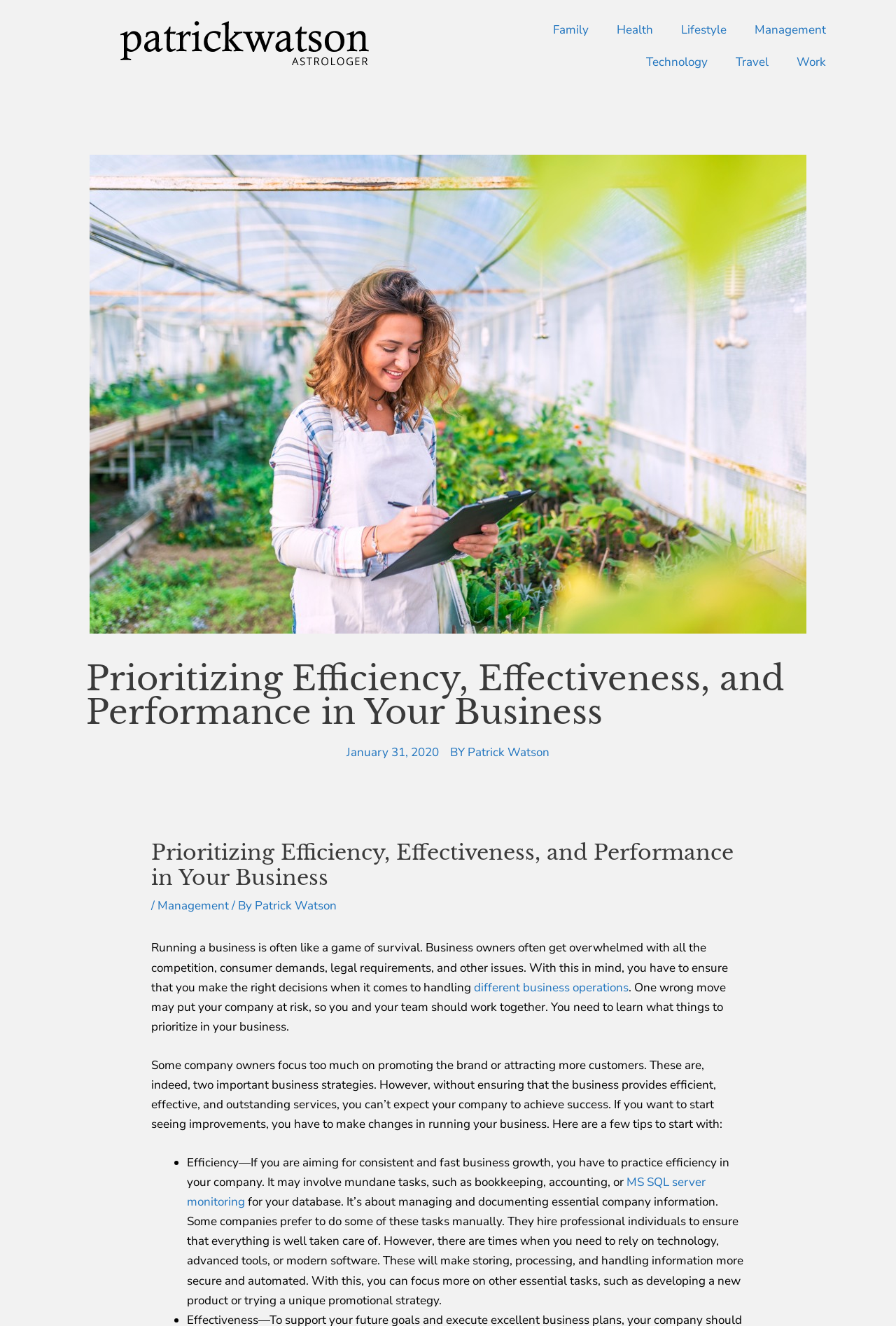Using the format (top-left x, top-left y, bottom-right x, bottom-right y), and given the element description, identify the bounding box coordinates within the screenshot: BY Patrick Watson

[0.502, 0.56, 0.613, 0.575]